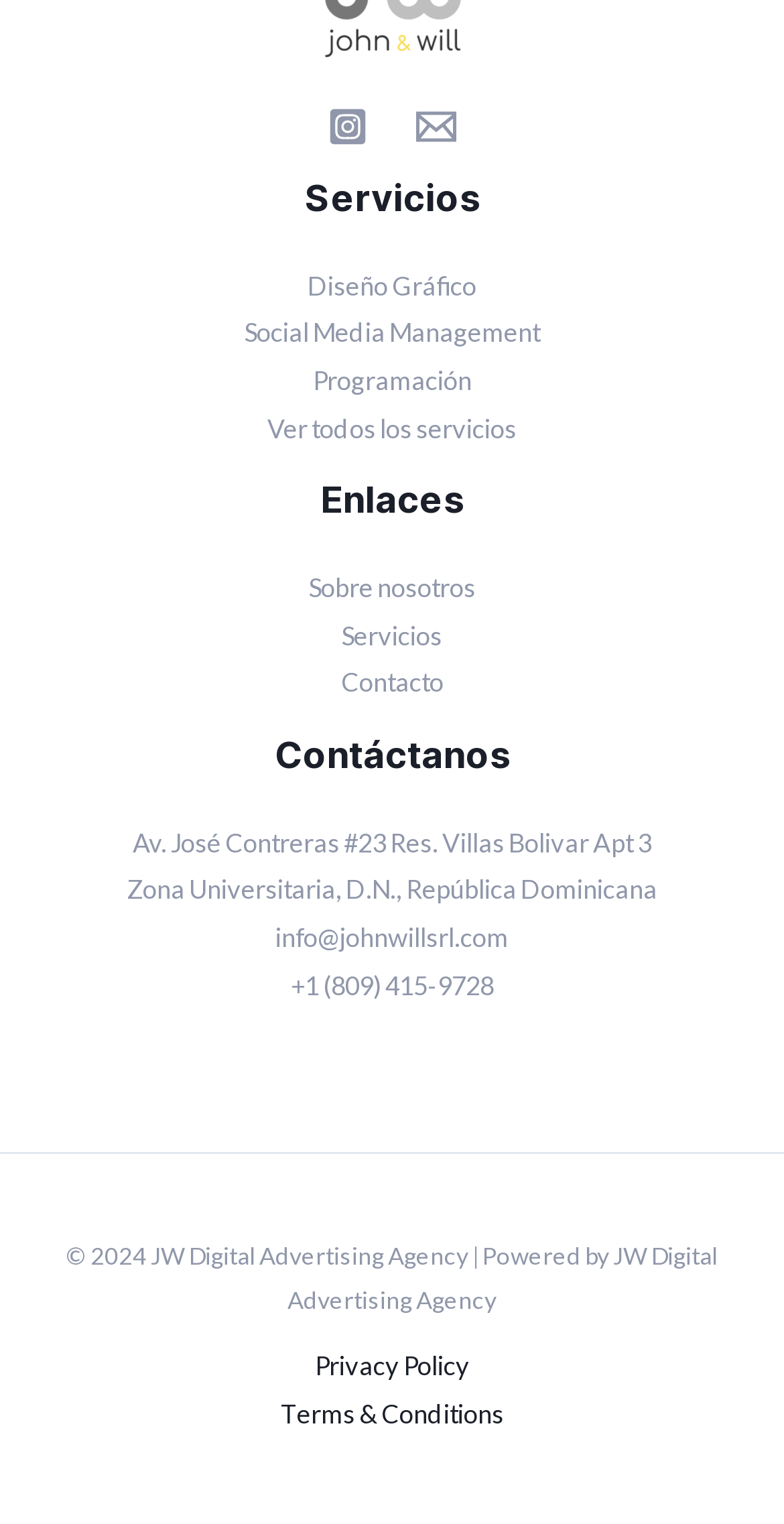Ascertain the bounding box coordinates for the UI element detailed here: "Contacto". The coordinates should be provided as [left, top, right, bottom] with each value being a float between 0 and 1.

[0.435, 0.437, 0.565, 0.458]